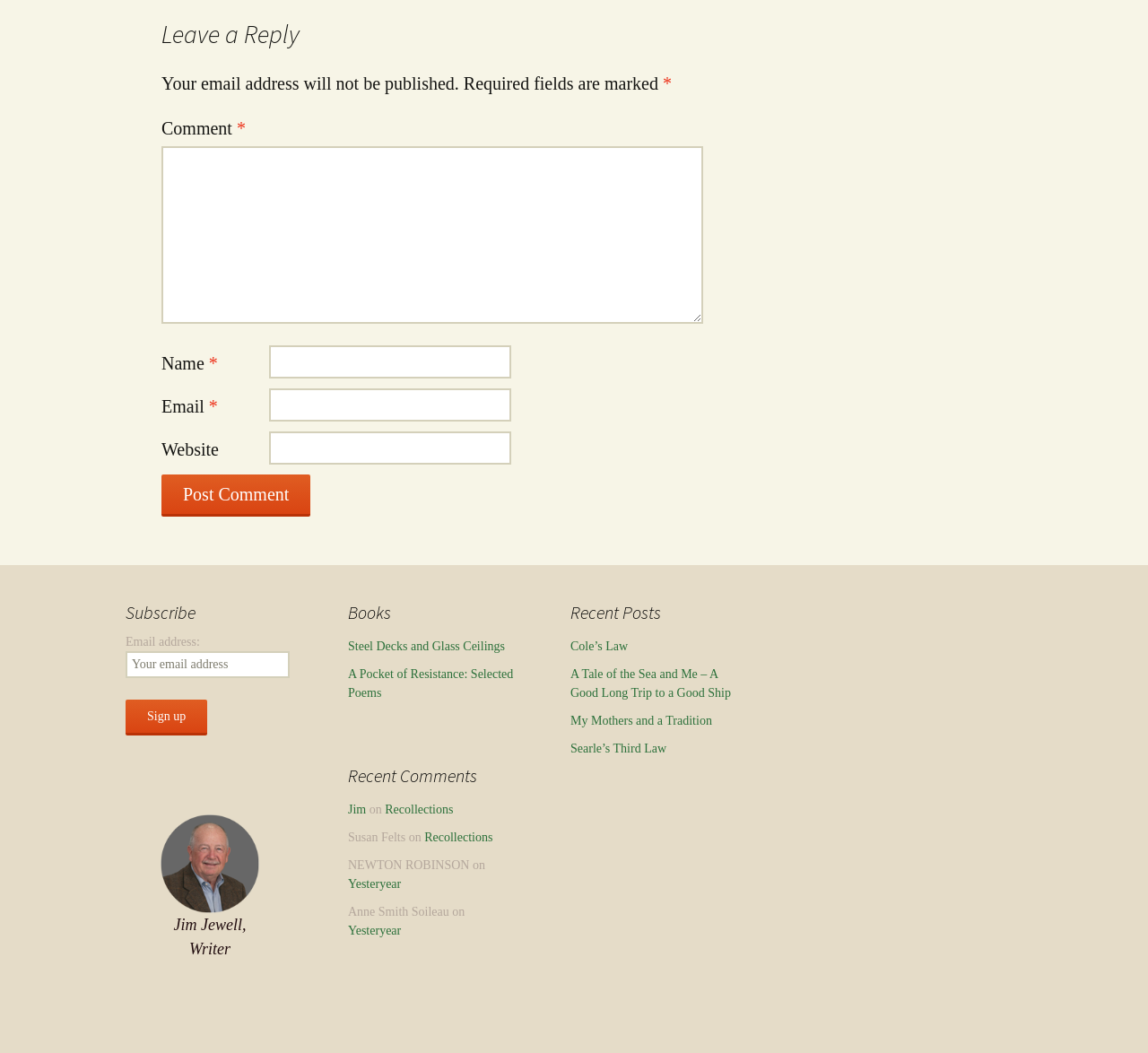Please specify the coordinates of the bounding box for the element that should be clicked to carry out this instruction: "Click on the 'Benefits' link". The coordinates must be four float numbers between 0 and 1, formatted as [left, top, right, bottom].

None